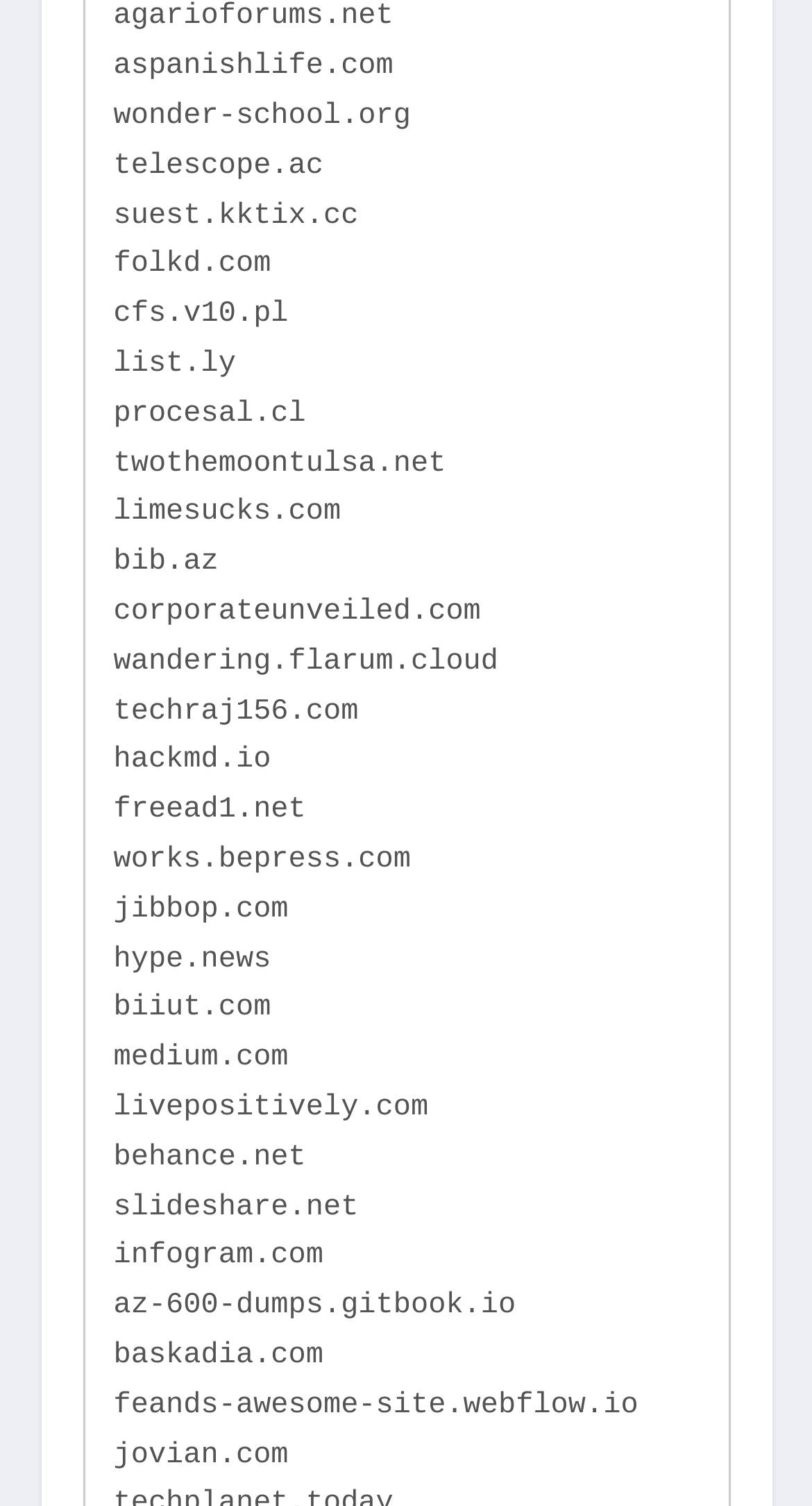Please identify the bounding box coordinates of the element that needs to be clicked to perform the following instruction: "visit agarioforums.net".

[0.14, 0.001, 0.484, 0.023]